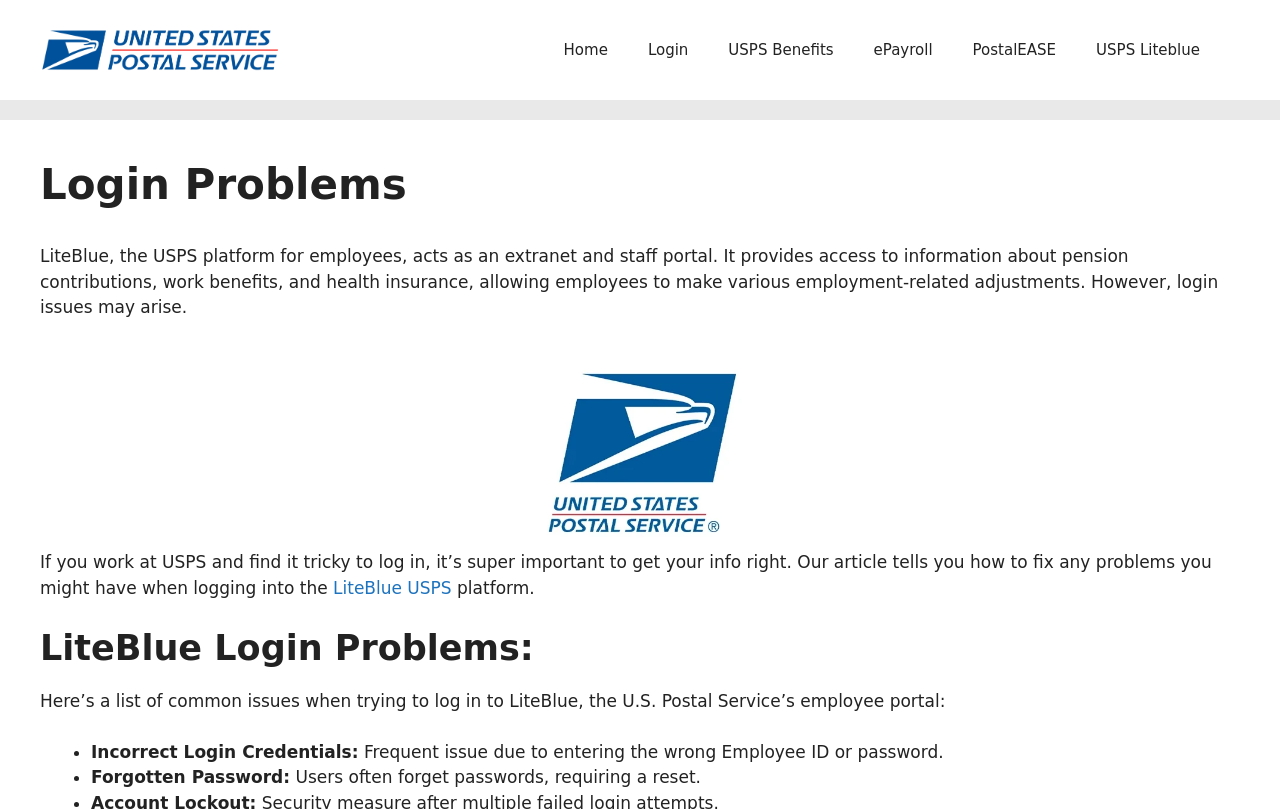Determine the bounding box coordinates for the region that must be clicked to execute the following instruction: "read the LiteBlue USPS article".

[0.26, 0.714, 0.353, 0.739]